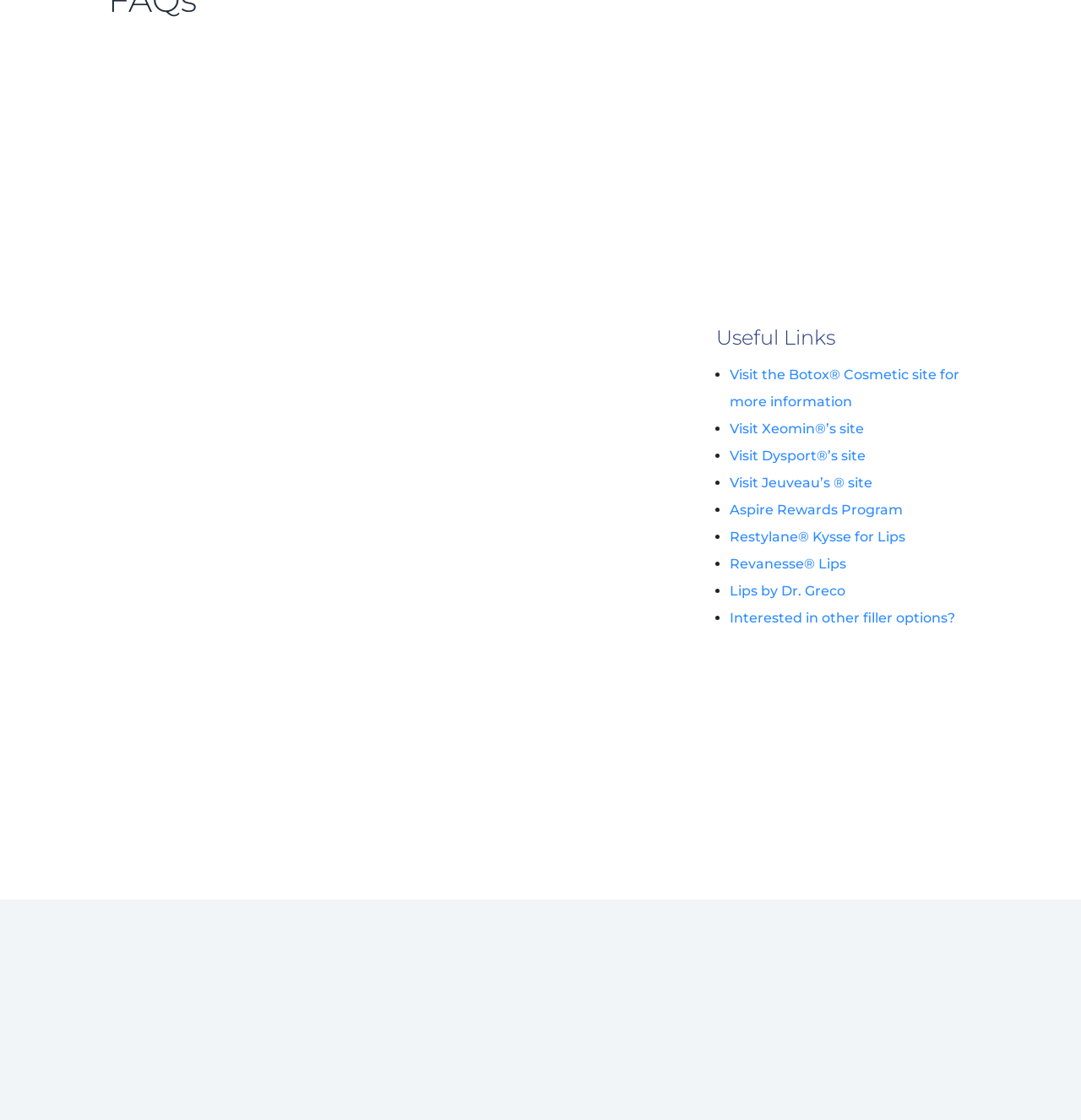Please locate the bounding box coordinates of the element that should be clicked to complete the given instruction: "Click the 'Ageless Starts Here' heading".

[0.183, 0.859, 0.887, 0.925]